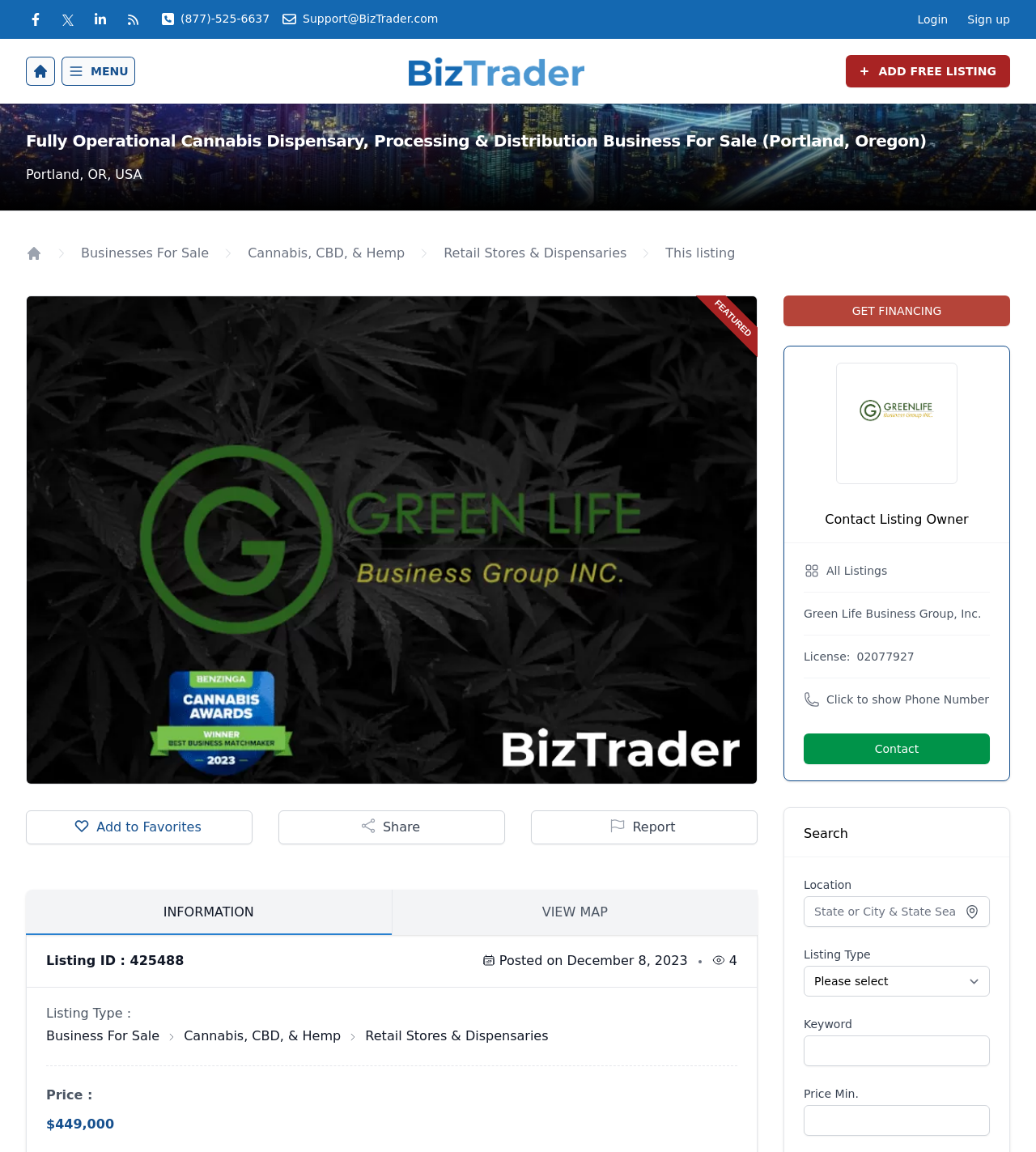Determine the bounding box for the UI element that matches this description: "Retail Stores & Dispensaries".

[0.353, 0.893, 0.529, 0.906]